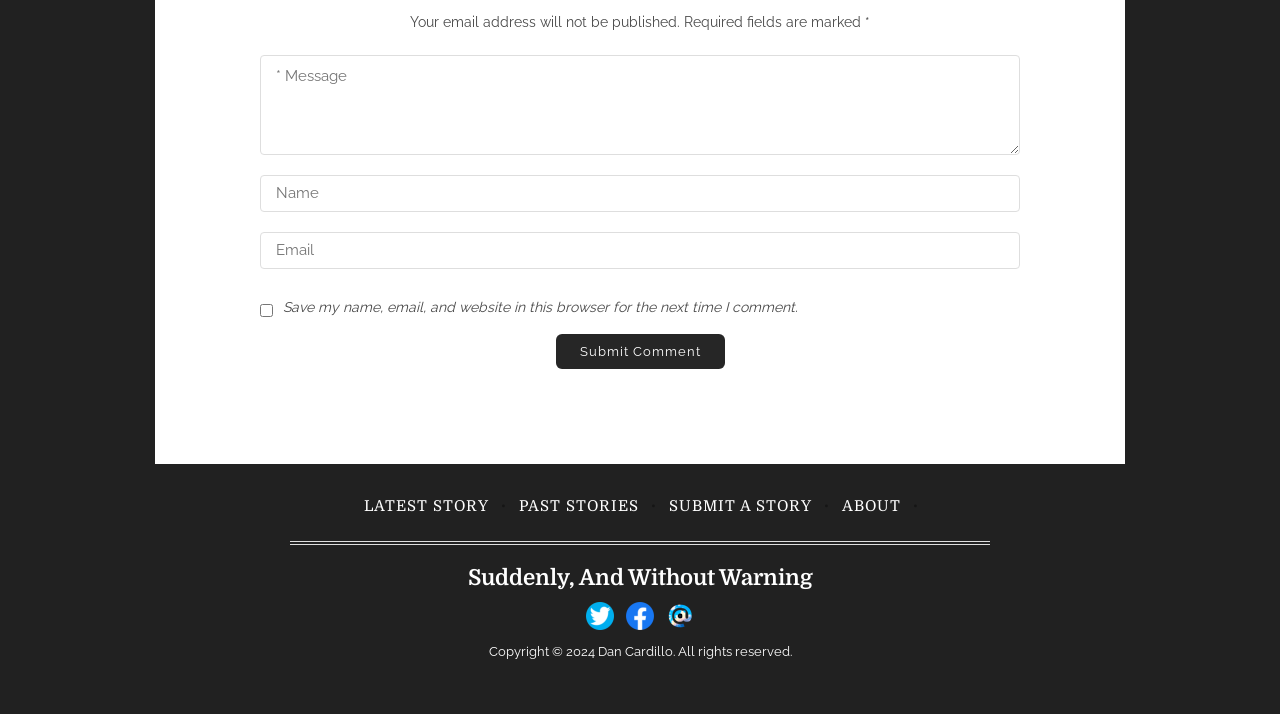Determine the coordinates of the bounding box that should be clicked to complete the instruction: "Enter a message". The coordinates should be represented by four float numbers between 0 and 1: [left, top, right, bottom].

[0.203, 0.077, 0.797, 0.217]